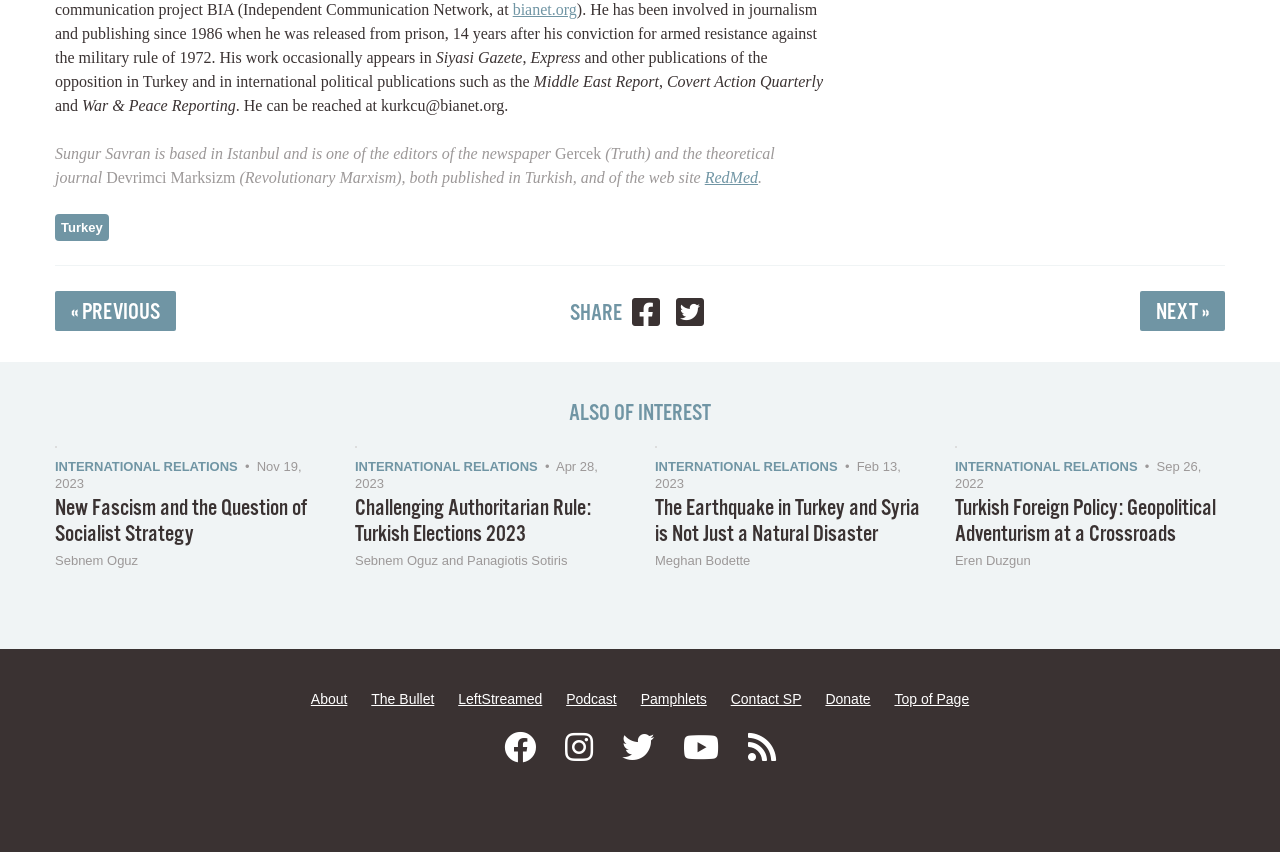Please look at the image and answer the question with a detailed explanation: What is the purpose of the 'SHARE' button?

The 'SHARE' button is accompanied by links to share on Facebook and Twitter, which suggests that the purpose of the button is to allow users to share content on social media platforms.